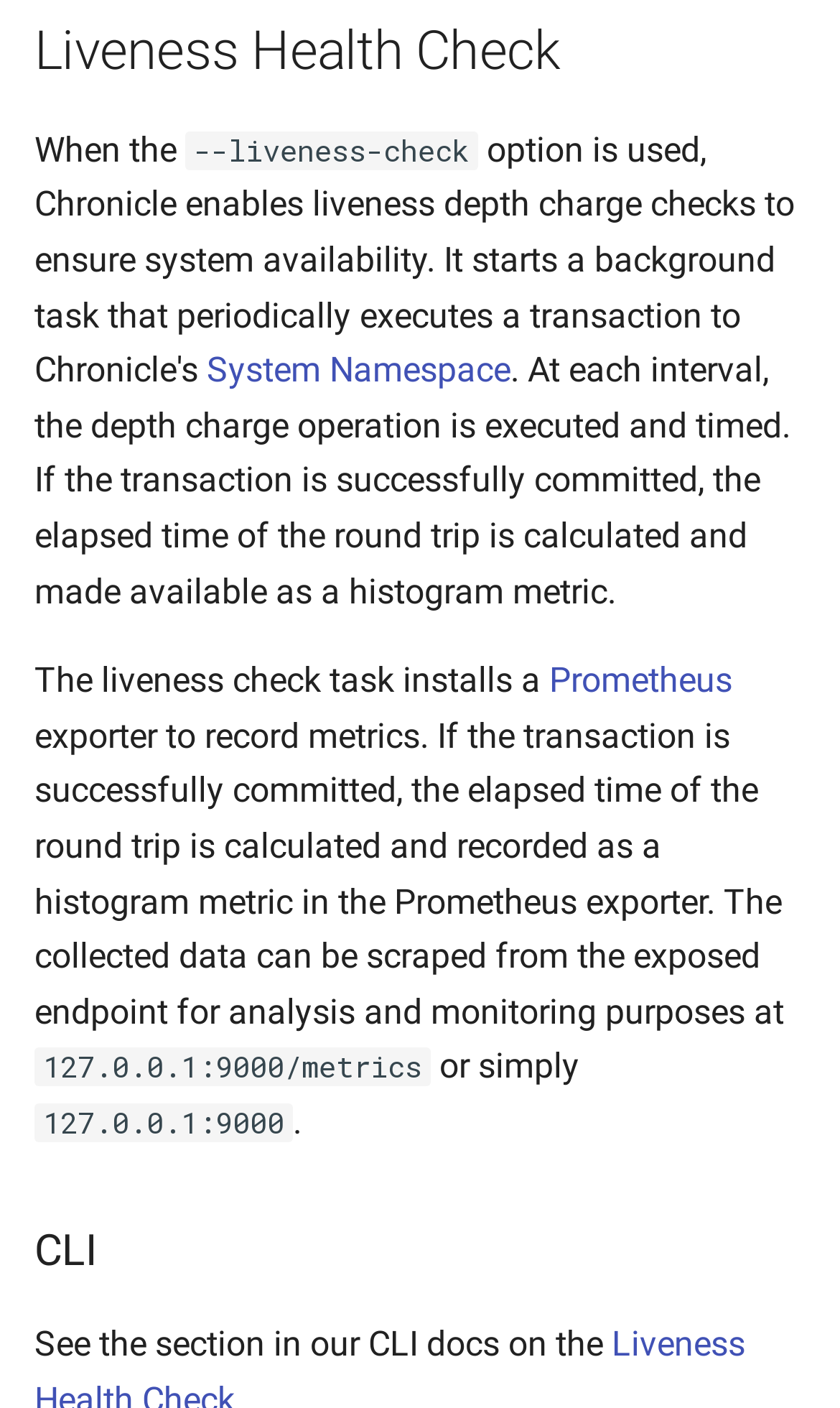Based on the element description Prometheus, identify the bounding box coordinates for the UI element. The coordinates should be in the format (top-left x, top-left y, bottom-right x, bottom-right y) and within the 0 to 1 range.

[0.654, 0.469, 0.872, 0.498]